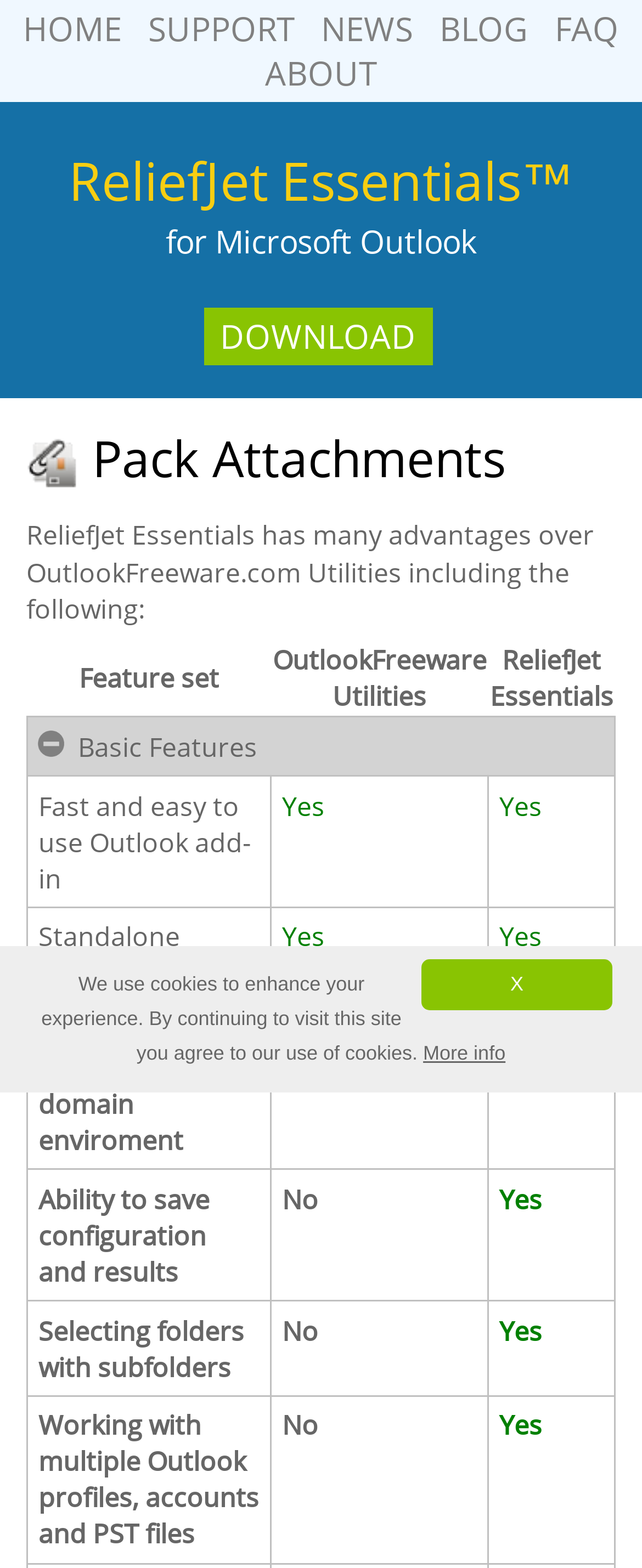Can you show the bounding box coordinates of the region to click on to complete the task described in the instruction: "Read the Pack Attachments heading"?

[0.041, 0.271, 0.959, 0.314]